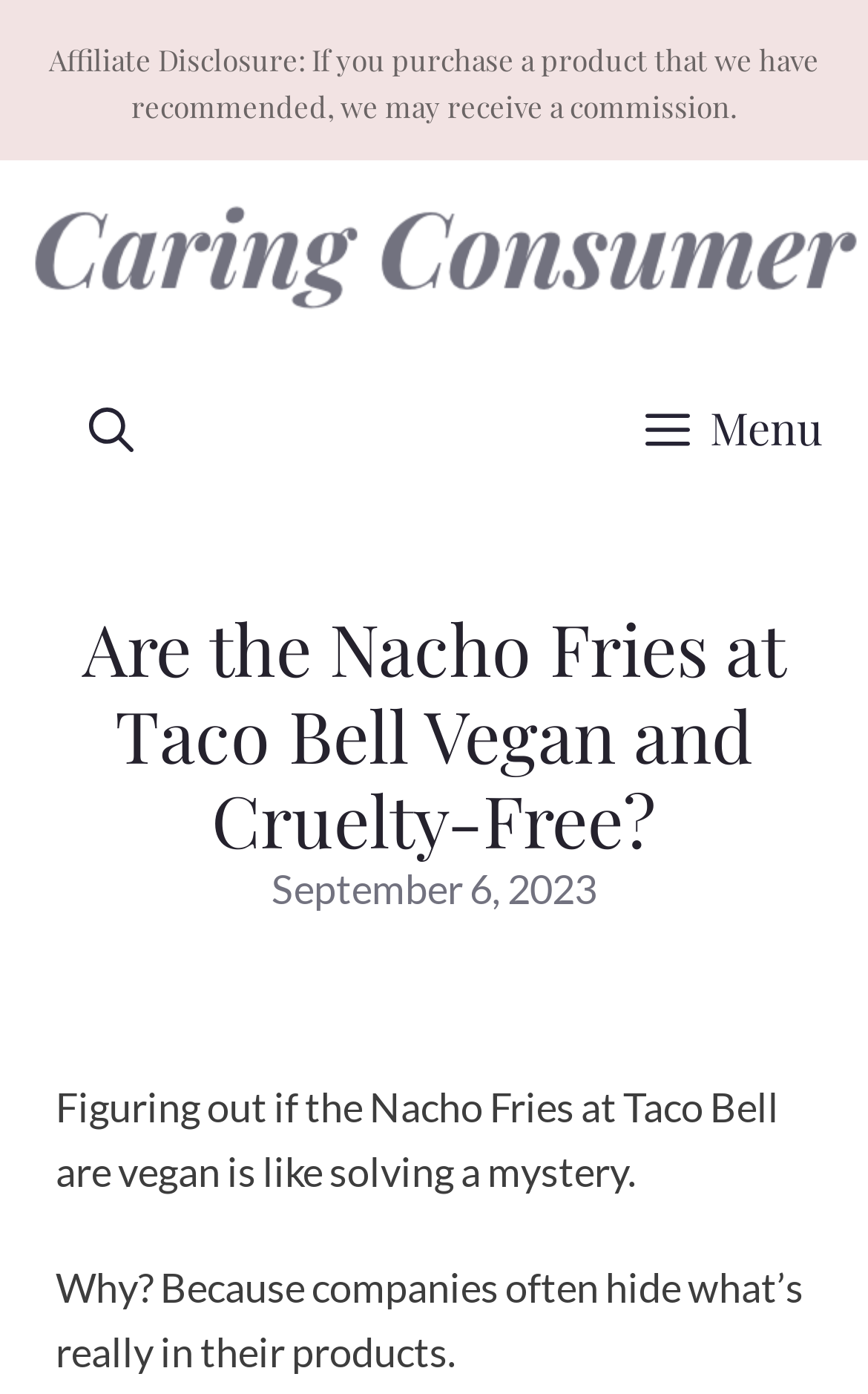What is the name of the website?
Give a single word or phrase answer based on the content of the image.

Caring Consumer